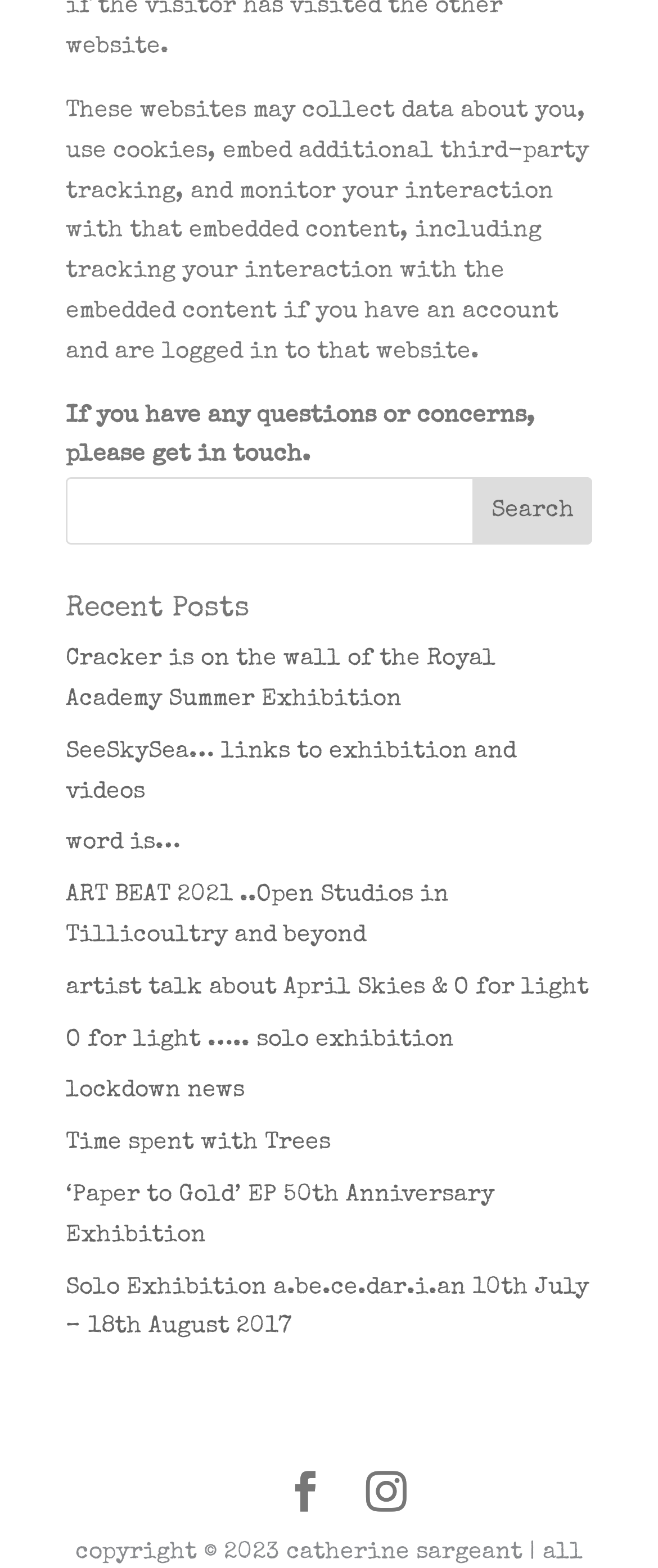Answer in one word or a short phrase: 
What is the tone of the warning message at the top of the page?

Cautionary